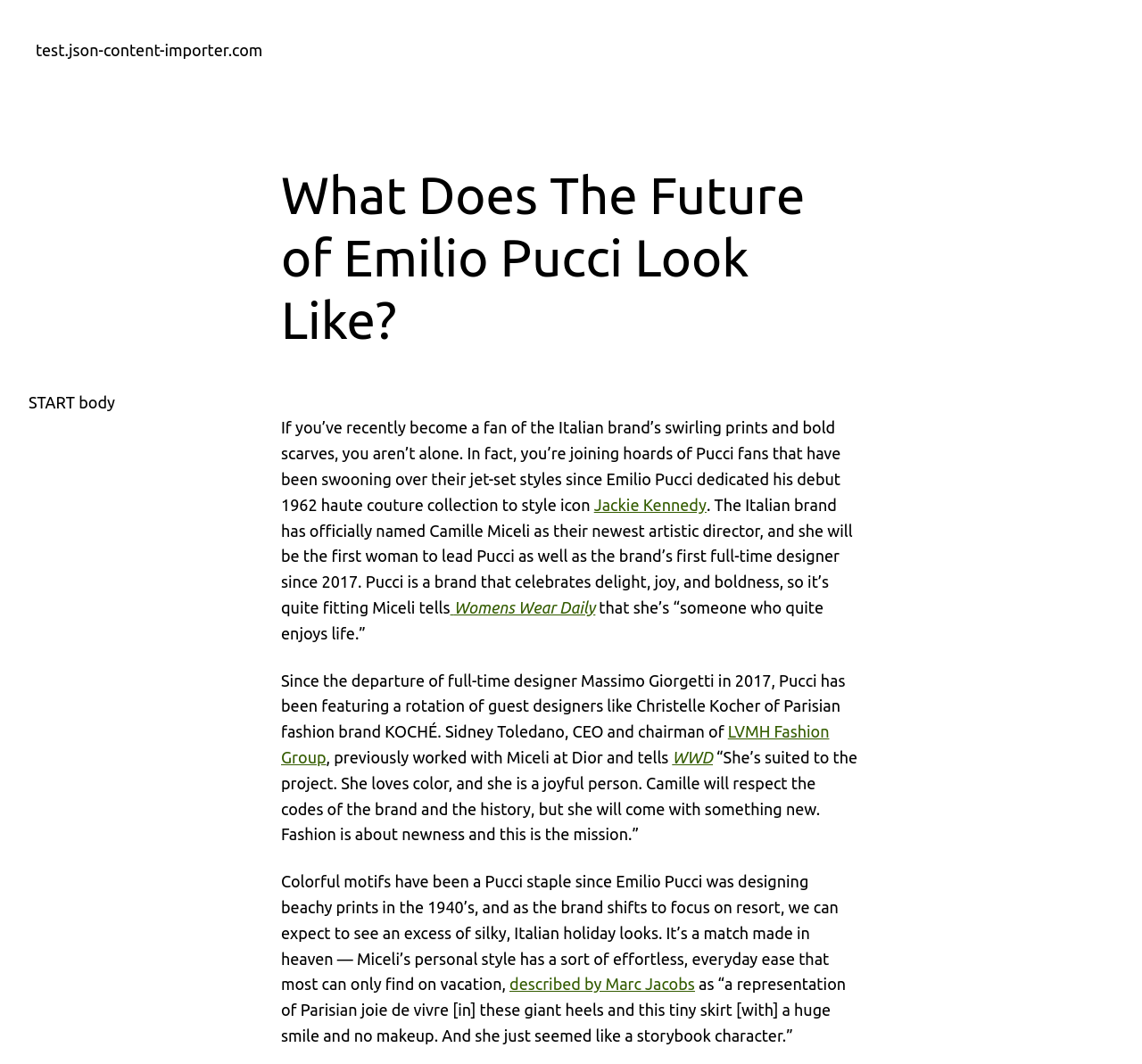Create a detailed summary of the webpage's content and design.

The webpage appears to be an article discussing the future of the Italian fashion brand Emilio Pucci. At the top, there is a link to the website "test.json-content-importer.com". Below this, a heading reads "What Does The Future of Emilio Pucci Look Like?".

The main content of the article begins with a brief introduction, followed by a paragraph of text that discusses the brand's popularity and its new artistic director, Camille Miceli. This paragraph contains a link to "Jackie Kennedy" and another to "Womens Wear Daily". 

The next section of the article discusses Miceli's background and her approach to the brand, with quotes from Sidney Toledano, CEO and chairman of LVMH Fashion Group. This section includes links to "LVMH Fashion Group" and "WWD". 

Further down, the article explores the brand's focus on resort wear and its signature colorful motifs, with a quote from Marc Jacobs describing Miceli's personal style. The article concludes with a description of Miceli's style as a representation of Parisian joie de vivre.

Throughout the article, there are several links to external sources, including news outlets and fashion brands. The text is organized into paragraphs, with headings and links breaking up the content.